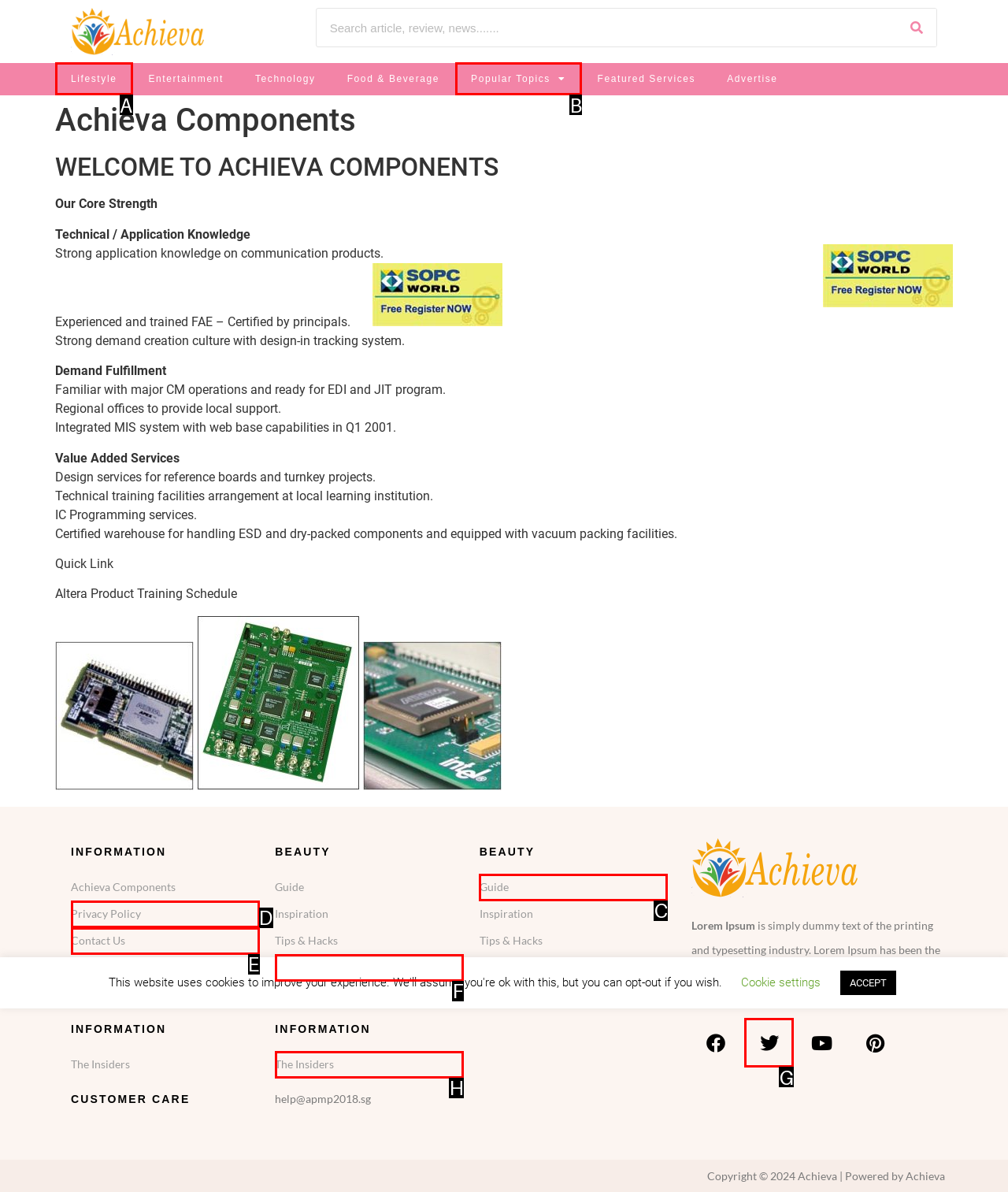Identify the UI element described as: 18 March 20227 April 2023
Answer with the option's letter directly.

None